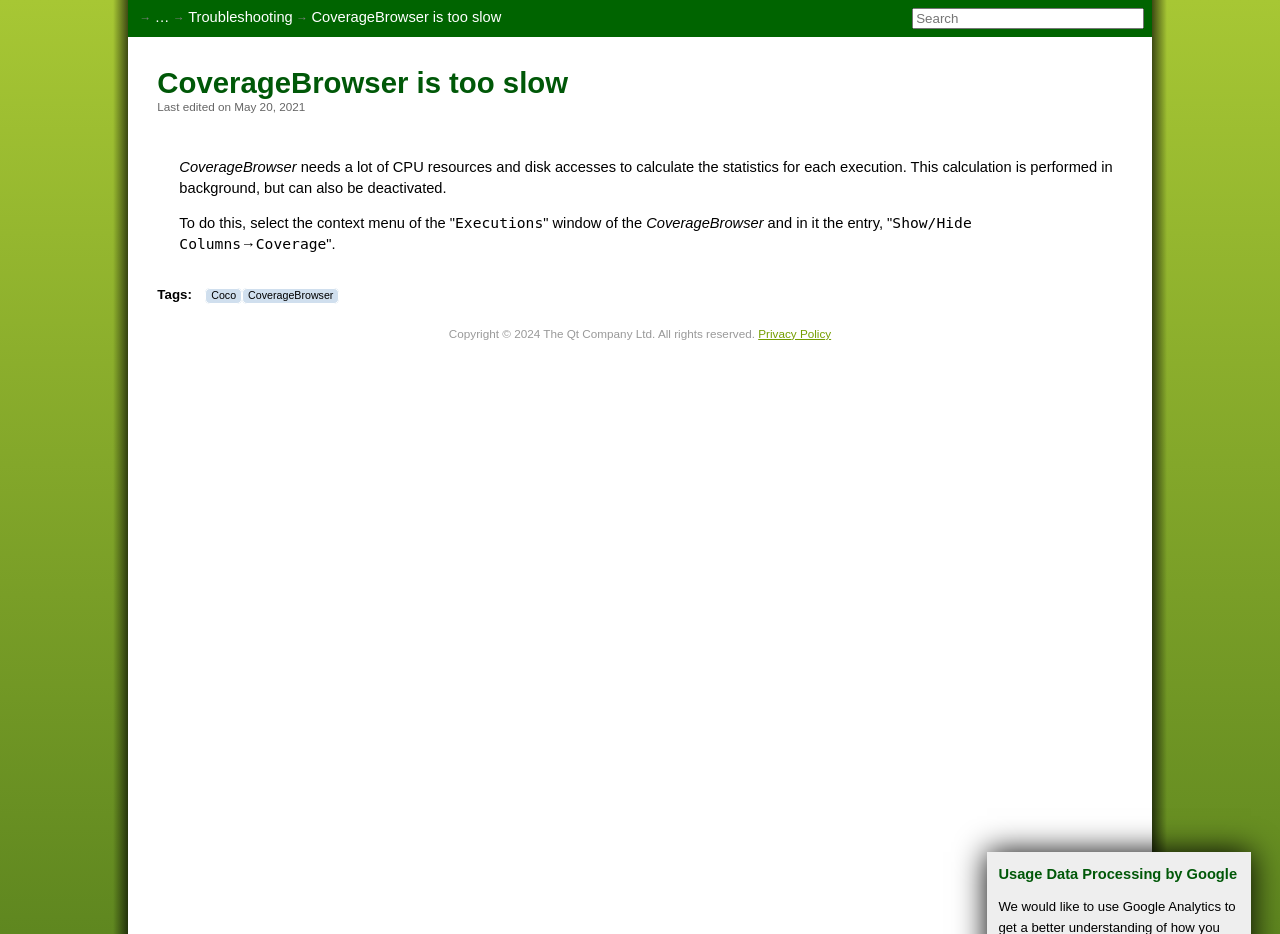Provide a thorough summary of the webpage.

The webpage is about troubleshooting CoverageBrowser, which is described as being too slow. At the top left, there is a list item "Show all breadcrumbs" with an ellipsis symbol. Next to it, there is a link to "Troubleshooting". The main title "CoverageBrowser is too slow" is displayed prominently, with a search box to the right of it.

Below the title, there is a heading that repeats the title, followed by a line of text indicating when the page was last edited, which is May 20, 2021. The main content area begins with a brief description of CoverageBrowser, explaining that it needs a lot of CPU resources and disk accesses to calculate statistics. This calculation can be performed in the background or deactivated.

The text continues to explain how to do this, with references to the "Executions" window and the "Show/Hide Columns" entry. There are also links to related topics, such as "Coco" and "CoverageBrowser". At the bottom of the page, there is a copyright notice and a link to the "Privacy Policy". Finally, there is a heading about "Usage Data Processing by Google" at the very bottom of the page.